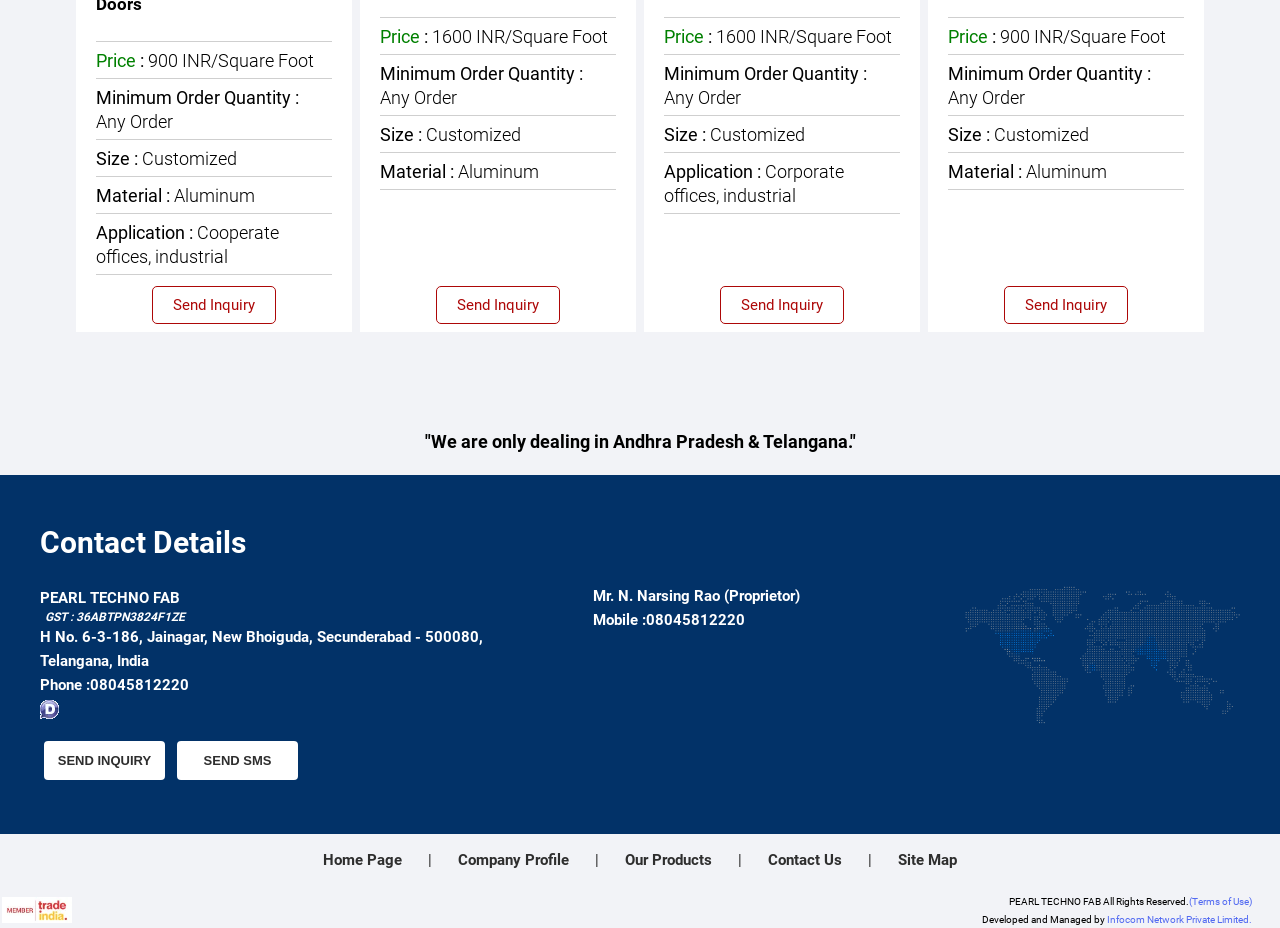Use the details in the image to answer the question thoroughly: 
What is the material of the second product?

The material of the second product is mentioned as 'Aluminum' in the webpage, which can be found in the second section of the product details.